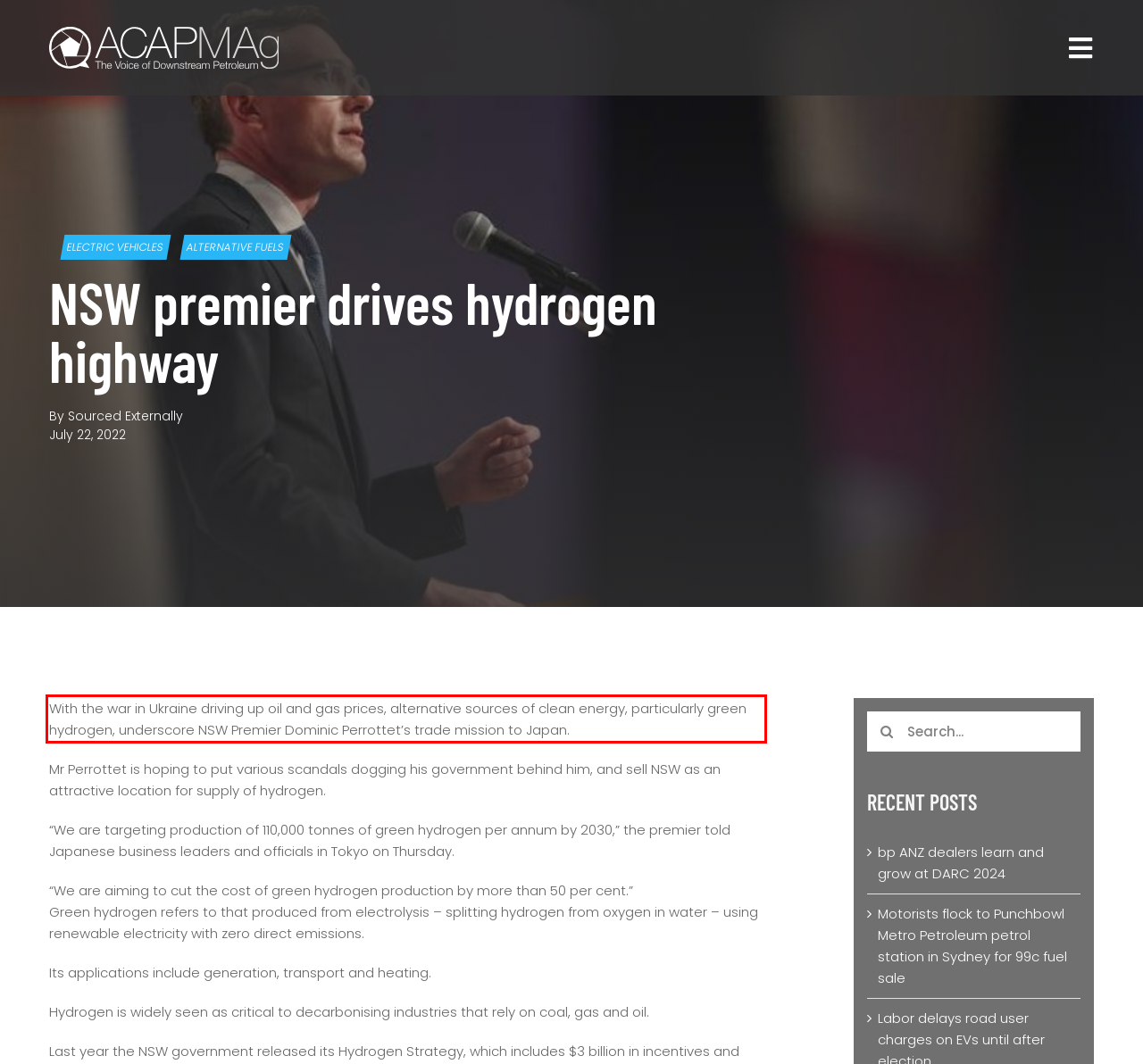You are provided with a screenshot of a webpage containing a red bounding box. Please extract the text enclosed by this red bounding box.

With the war in Ukraine driving up oil and gas prices, alternative sources of clean energy, particularly green hydrogen, underscore NSW Premier Dominic Perrottet’s trade mission to Japan.